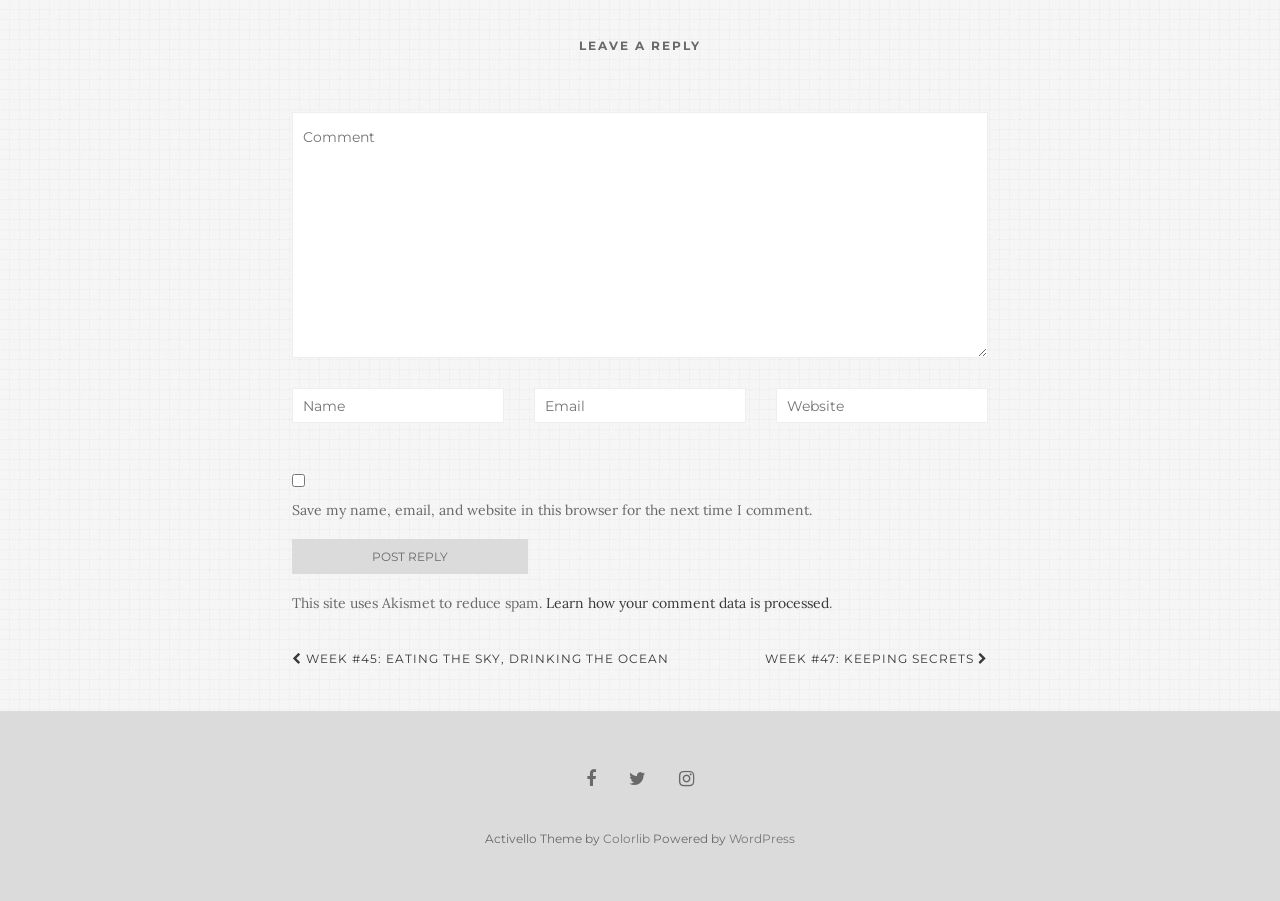Please specify the bounding box coordinates in the format (top-left x, top-left y, bottom-right x, bottom-right y), with all values as floating point numbers between 0 and 1. Identify the bounding box of the UI element described by: Week #47: Keeping secrets

[0.598, 0.718, 0.772, 0.745]